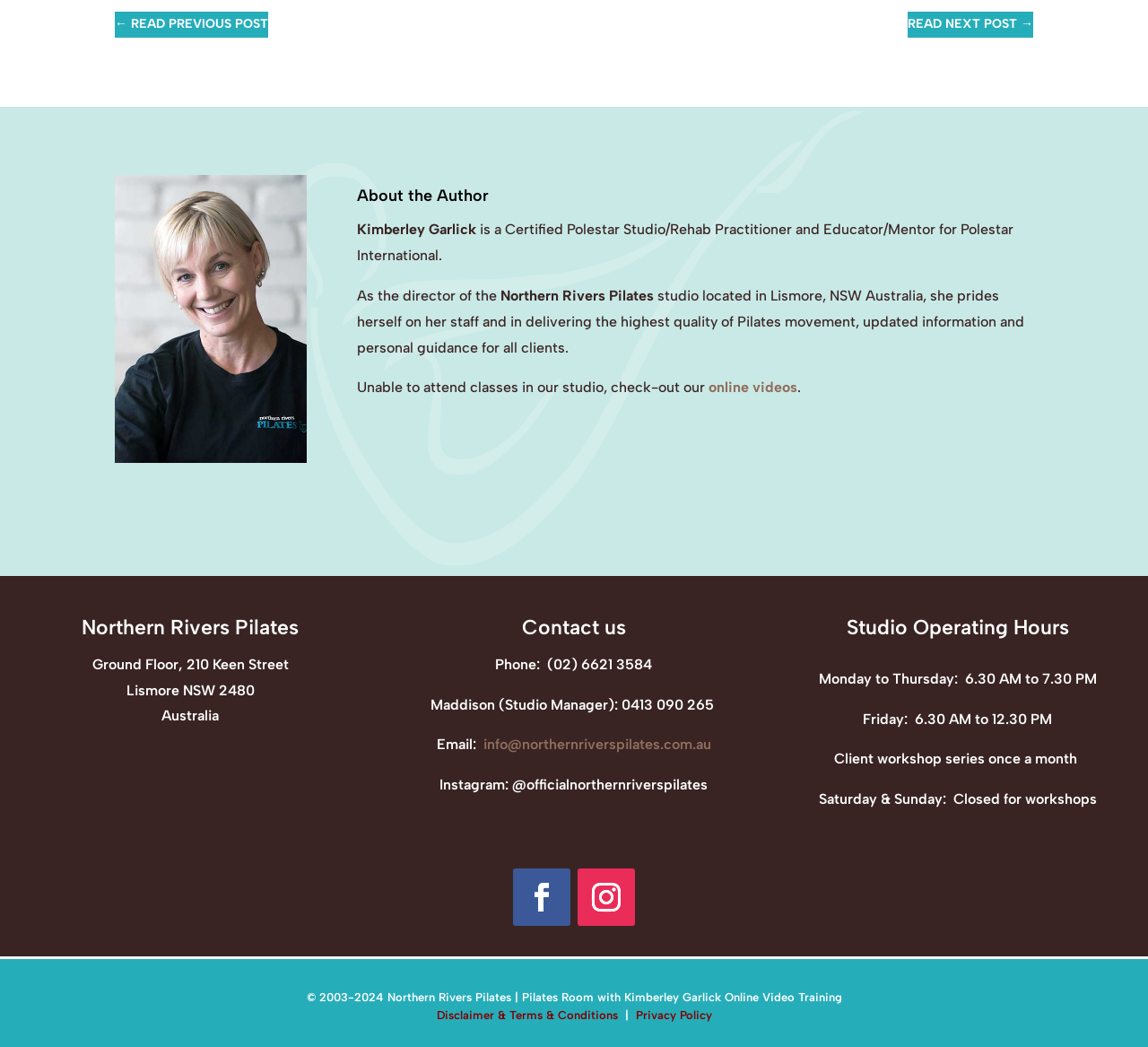Give a short answer using one word or phrase for the question:
What is the name of the studio director?

Kimberley Garlick